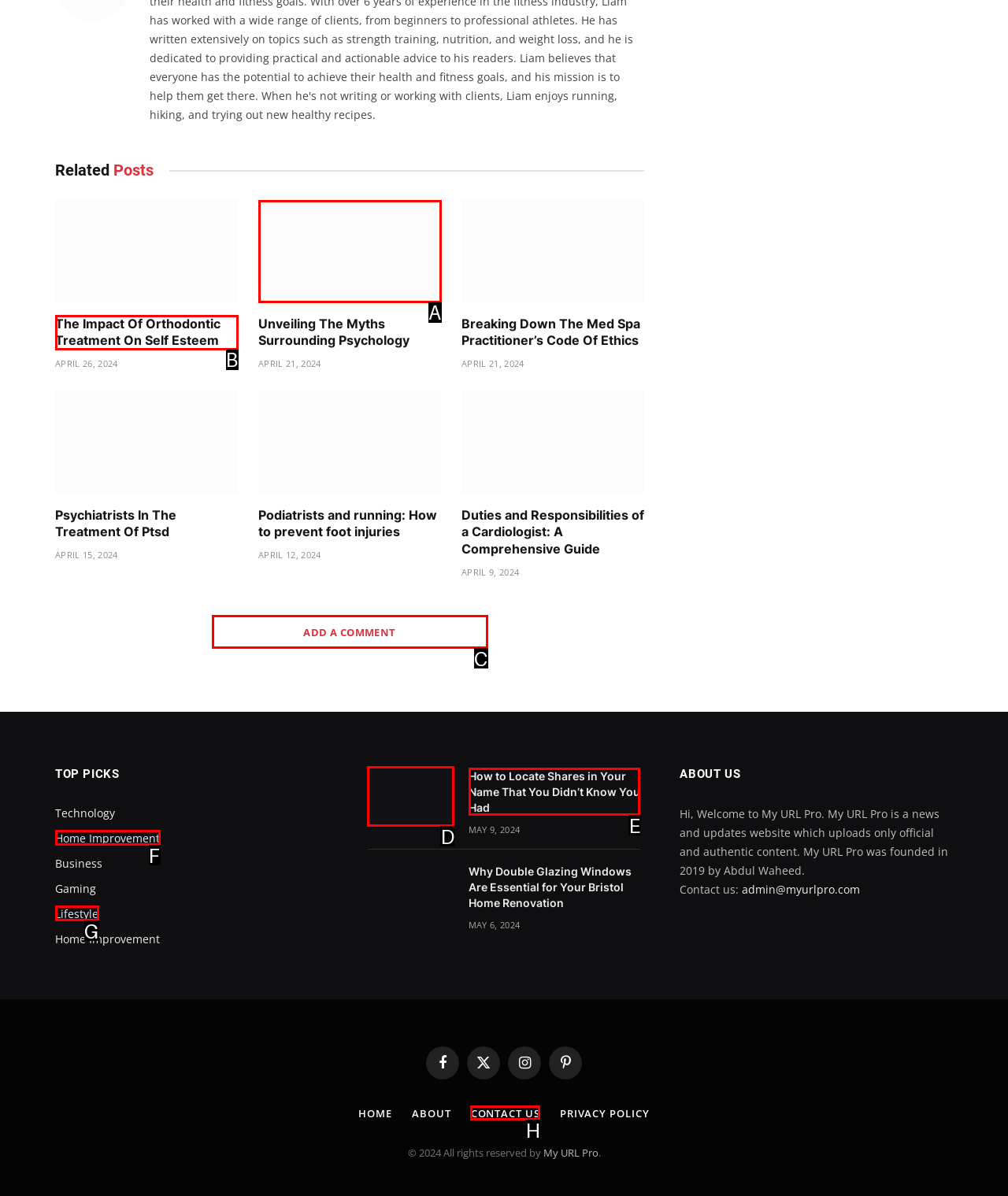Identify the correct UI element to click to achieve the task: Read 'How to Locate Shares in Your Name That You Didn’t Know You Had'.
Answer with the letter of the appropriate option from the choices given.

E